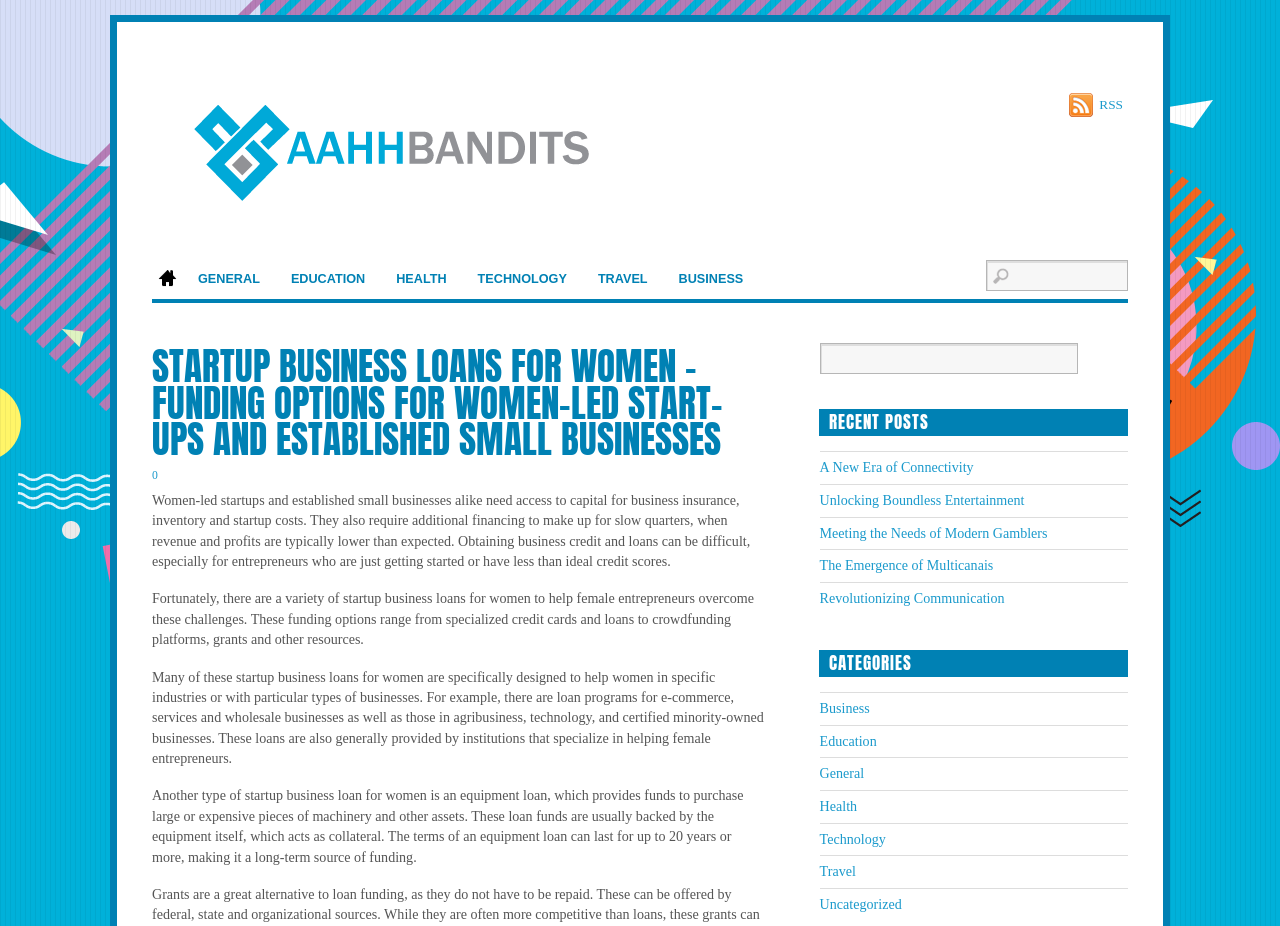Please locate the bounding box coordinates for the element that should be clicked to achieve the following instruction: "Search for something". Ensure the coordinates are given as four float numbers between 0 and 1, i.e., [left, top, right, bottom].

[0.77, 0.281, 0.881, 0.314]